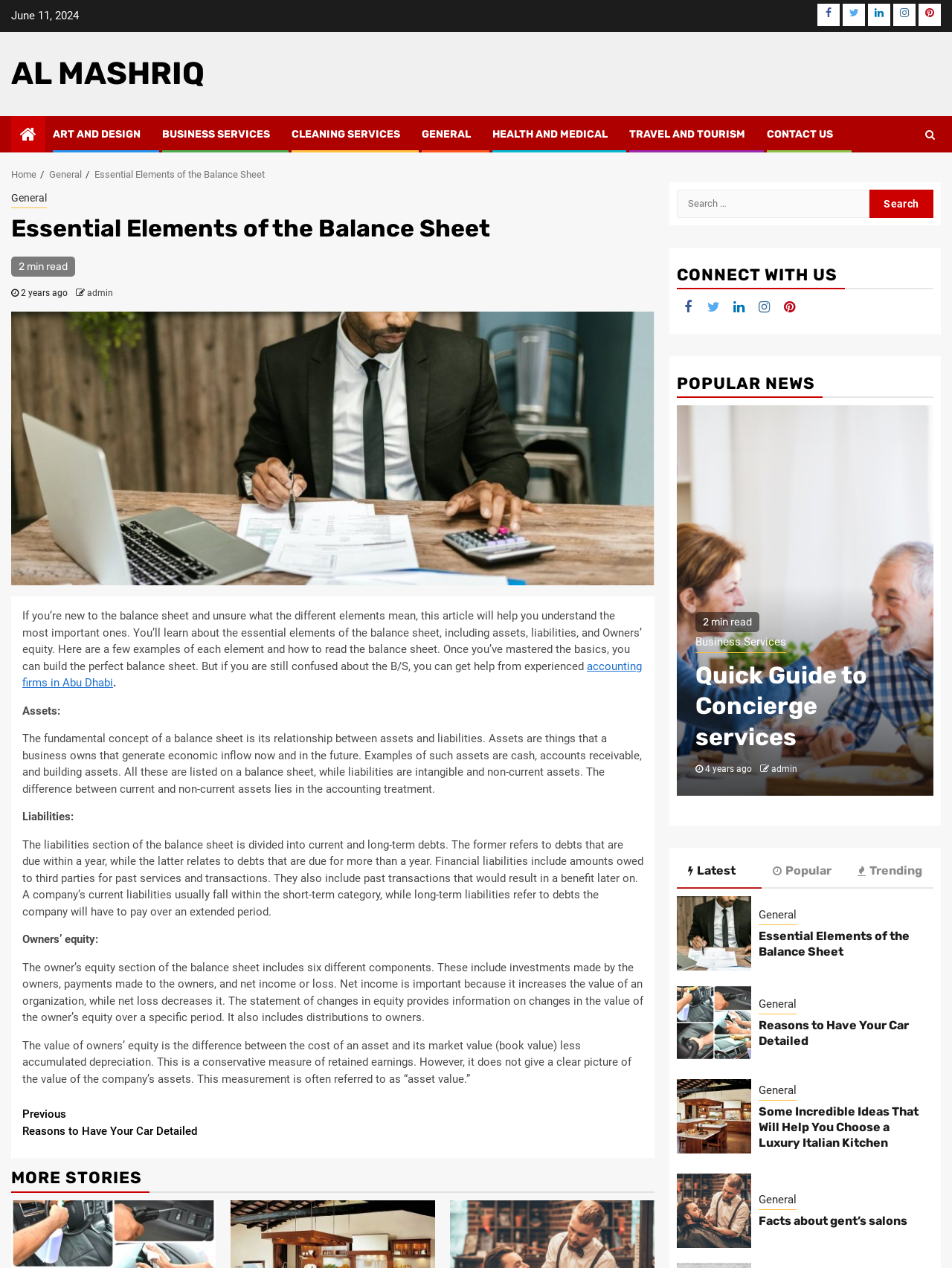Provide the bounding box for the UI element matching this description: "Facts about gent’s salons".

[0.797, 0.957, 0.953, 0.969]